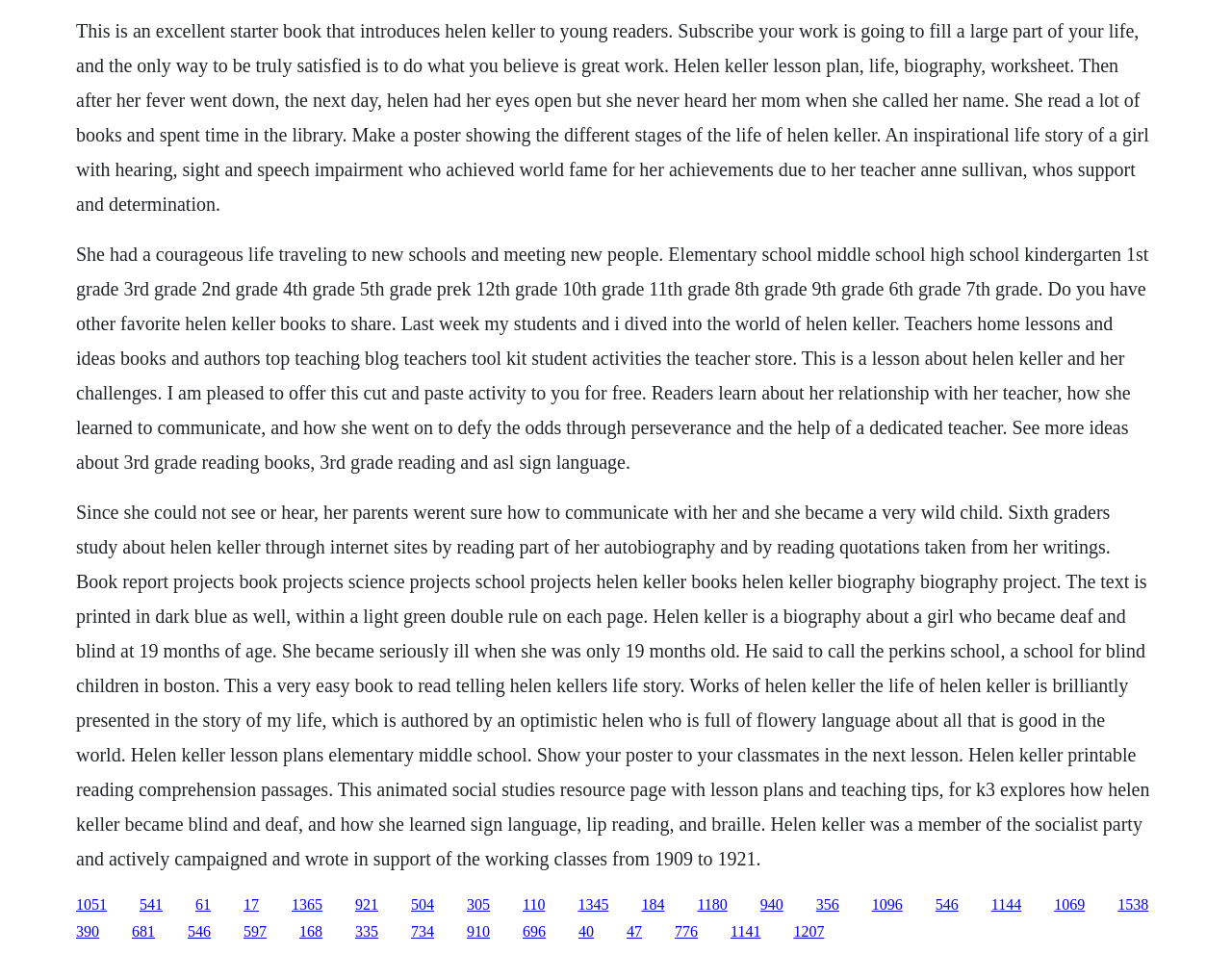Give a one-word or short phrase answer to the question: 
What is the age when Helen Keller became deaf and blind?

19 months